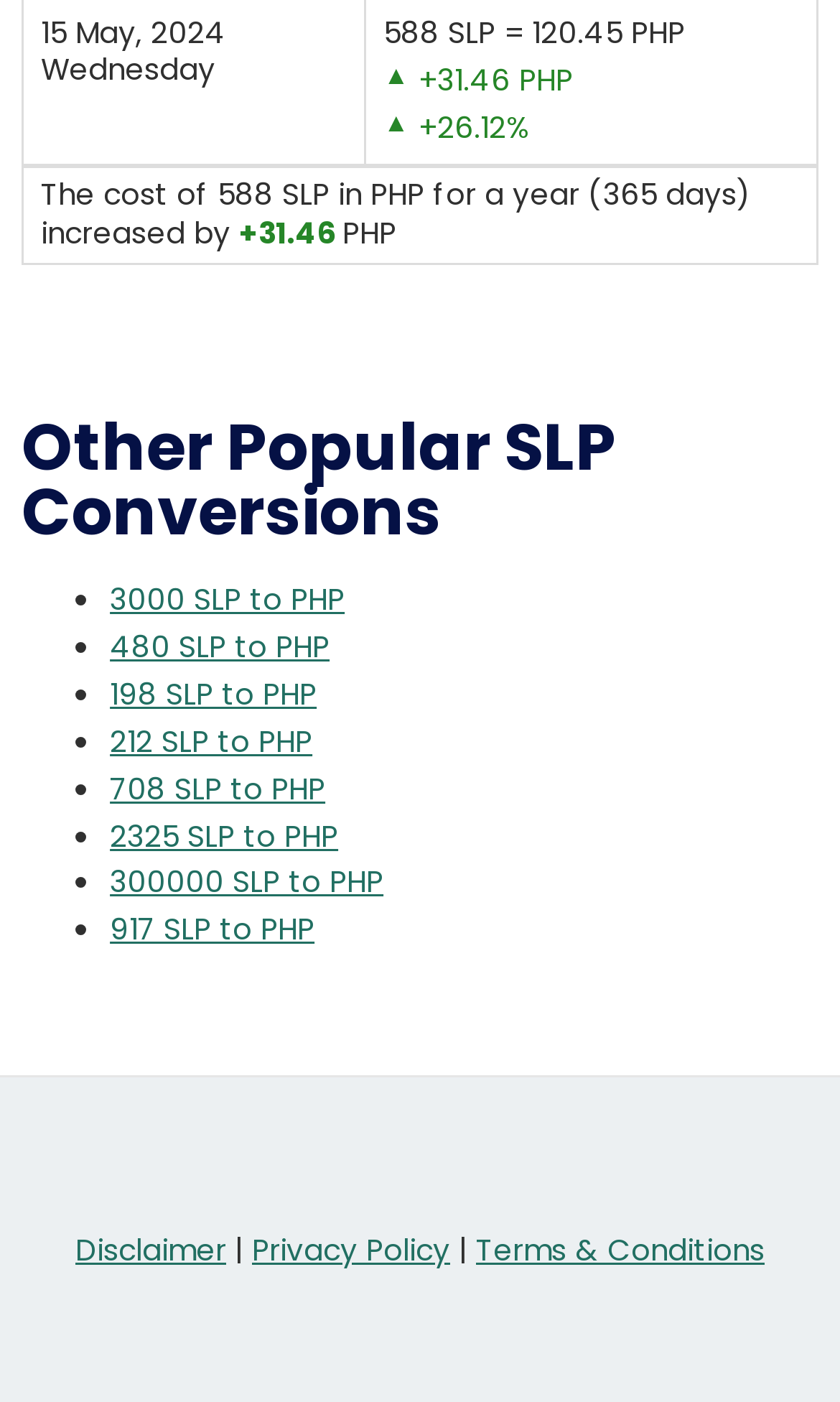How many links are in the footer?
Look at the image and provide a short answer using one word or a phrase.

3